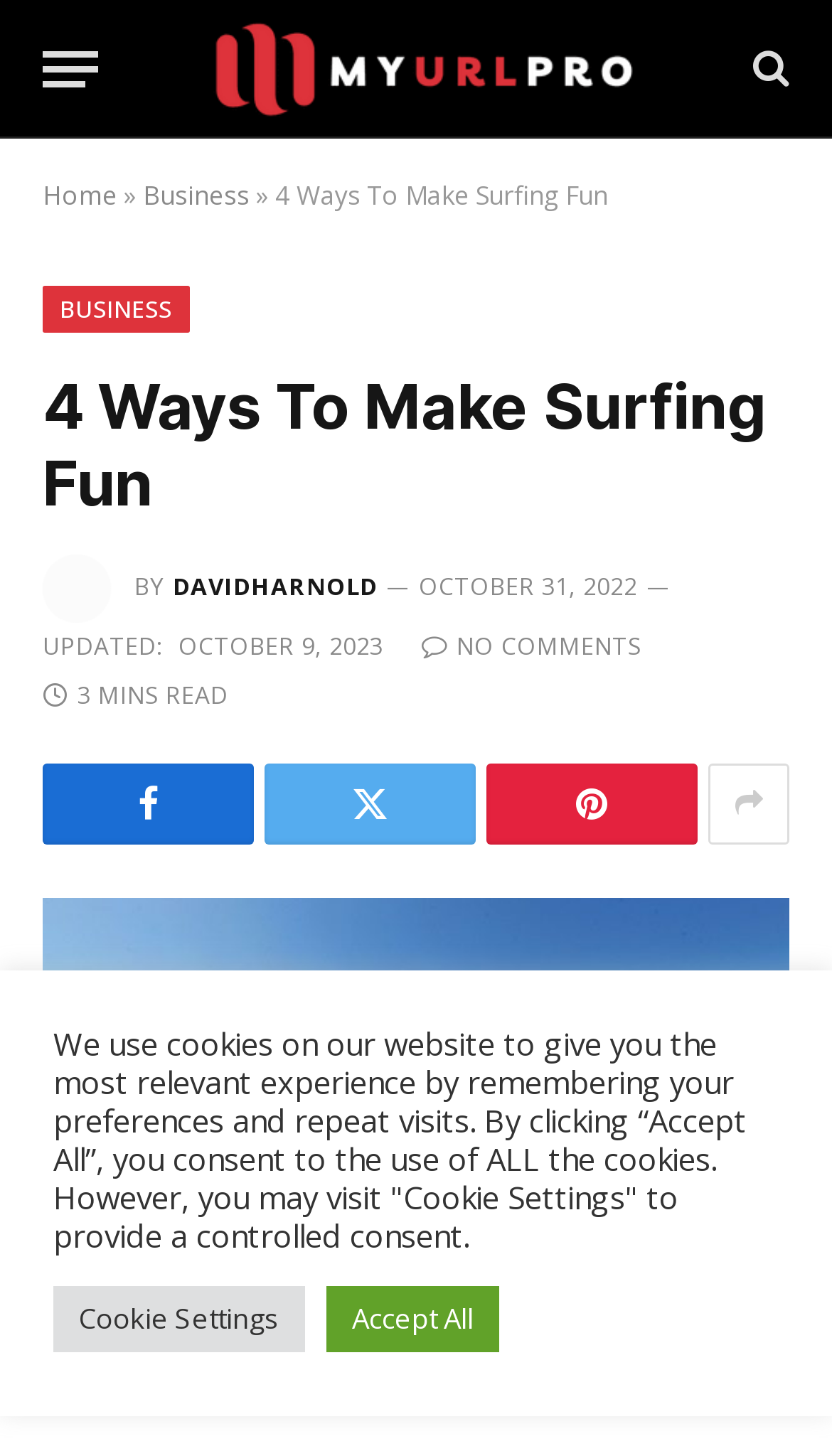What is the date of the last update?
Based on the visual, give a brief answer using one word or a short phrase.

OCTOBER 9, 2023